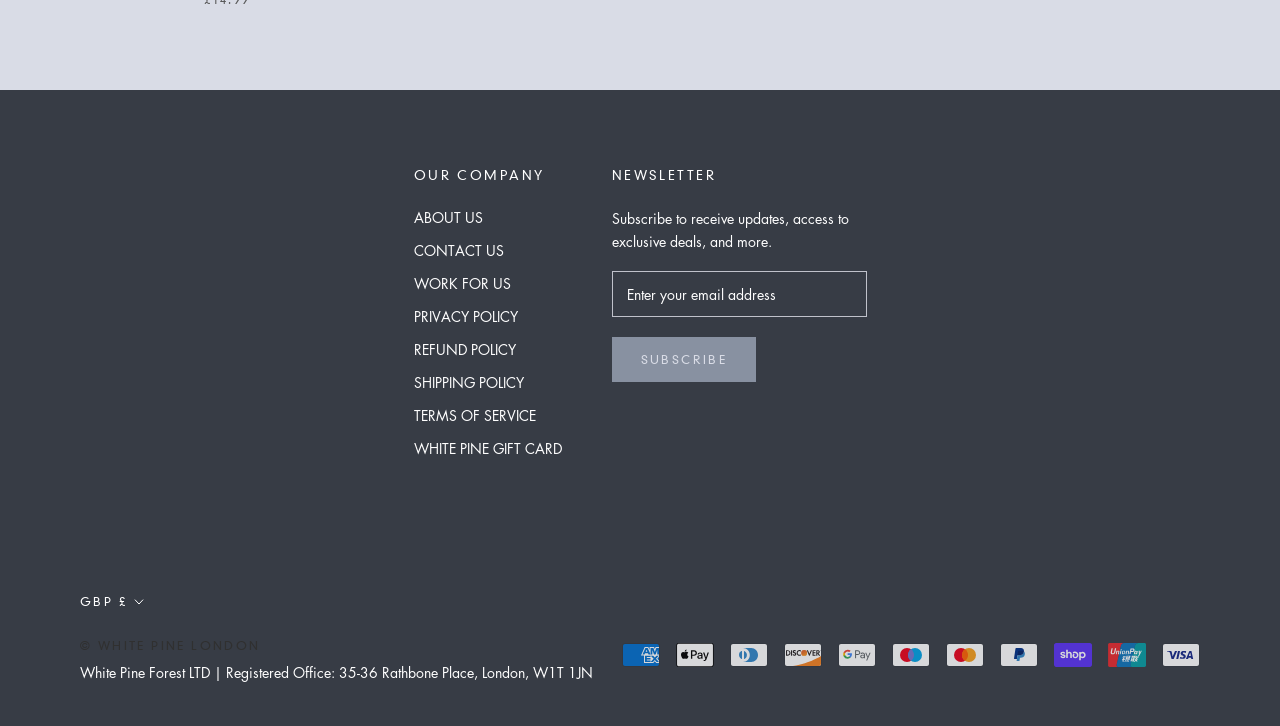Please provide a detailed answer to the question below by examining the image:
How many links are in the 'OUR COMPANY' section?

The 'OUR COMPANY' section contains links to 'ABOUT US', 'CONTACT US', 'WORK FOR US', 'PRIVACY POLICY', 'REFUND POLICY', and 'SHIPPING POLICY', which totals 6 links.